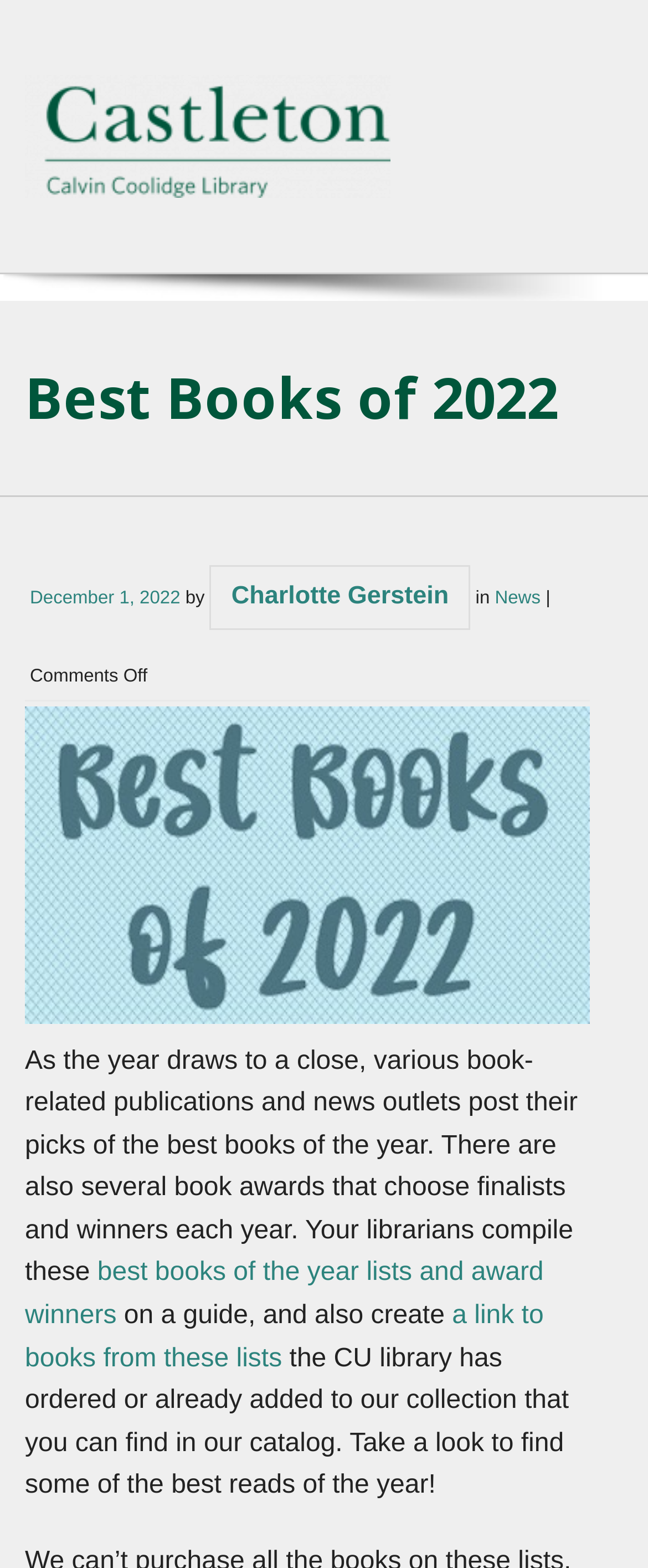What is the topic of the article?
Answer the question based on the image using a single word or a brief phrase.

Best Books of 2022